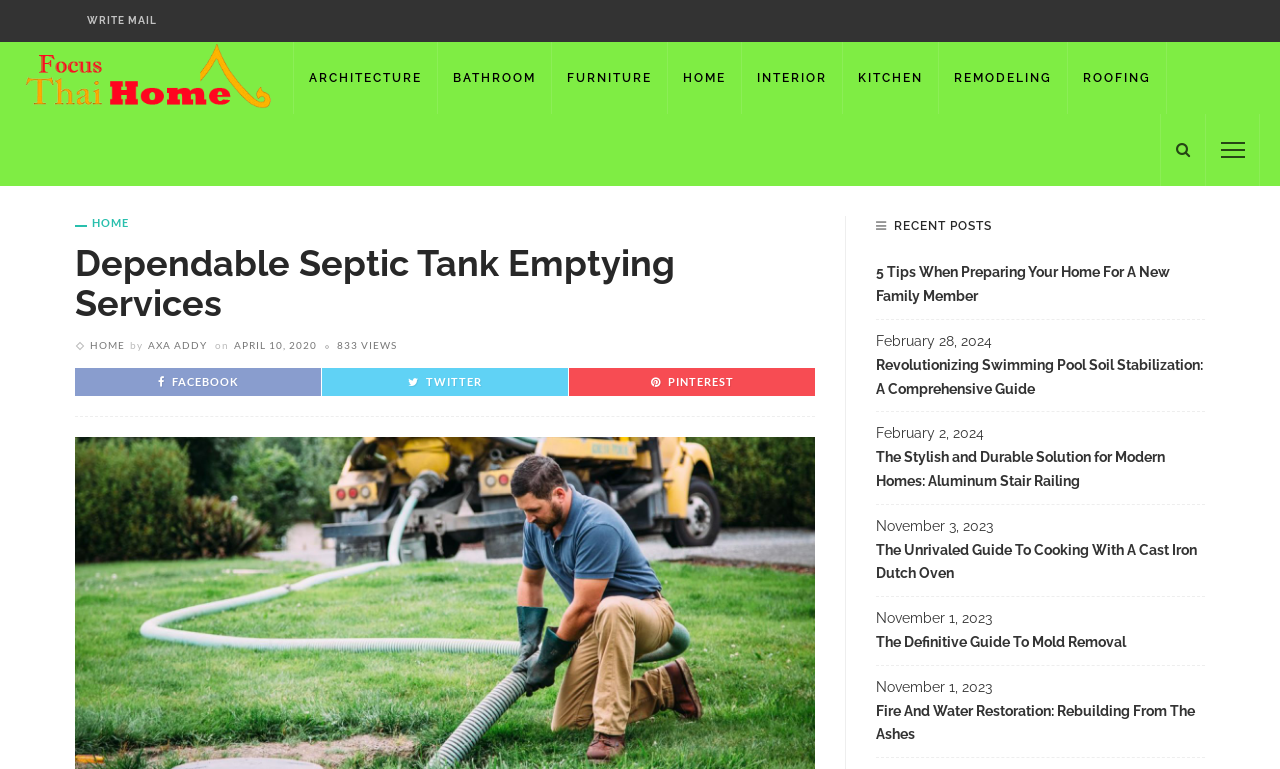What is the category of the link 'BATHROOM'?
Provide a detailed and well-explained answer to the question.

I determined the category of the link 'BATHROOM' by looking at its position in the layout table and its proximity to other links such as 'HOME', 'FURNITURE', and 'KITCHEN', which suggests that it is a category related to home and interior design.